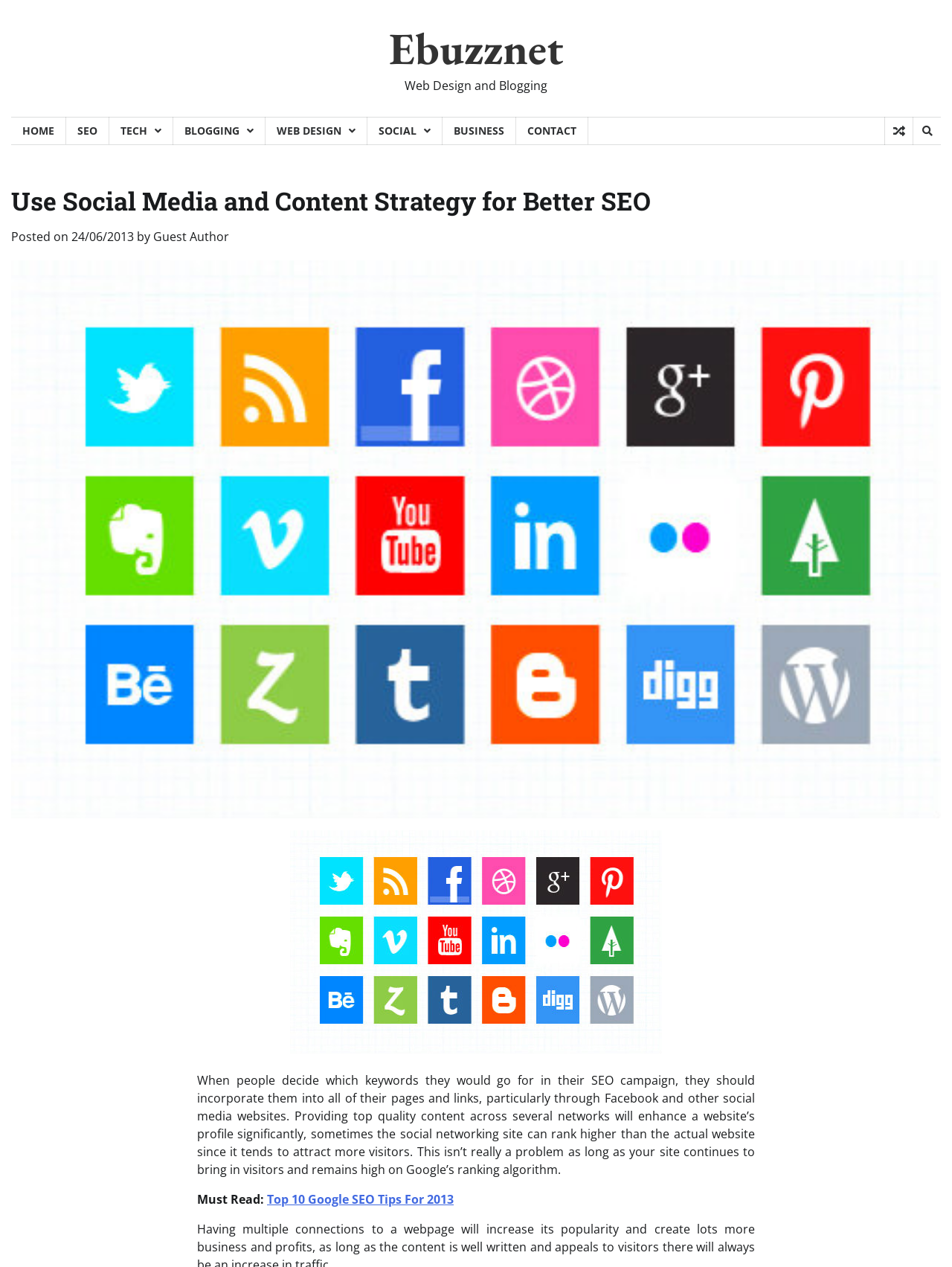Answer the following query concisely with a single word or phrase:
What is the date of the post?

24/06/2013